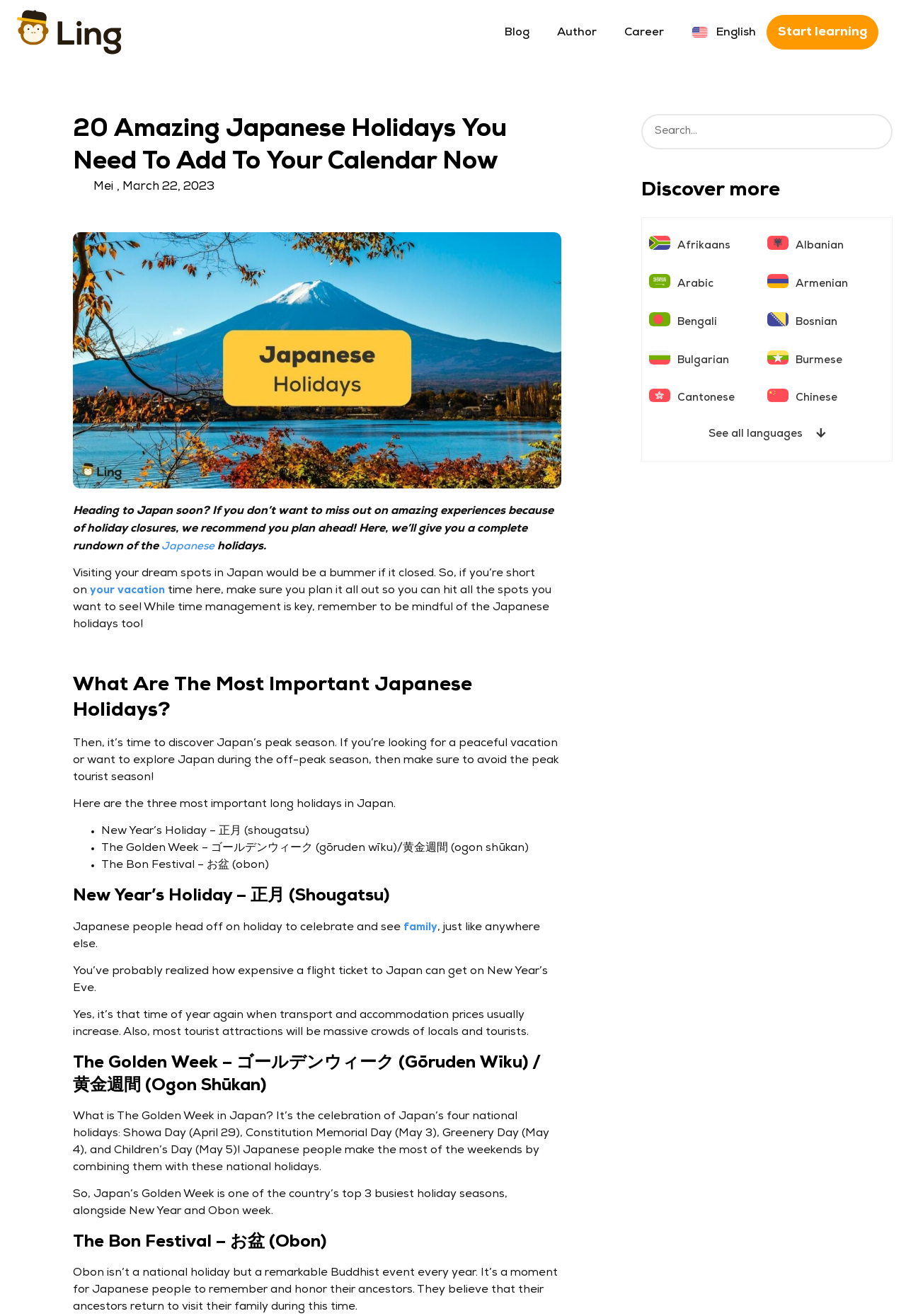Please identify the bounding box coordinates of the element that needs to be clicked to execute the following command: "Search for something". Provide the bounding box using four float numbers between 0 and 1, formatted as [left, top, right, bottom].

[0.708, 0.087, 0.986, 0.114]